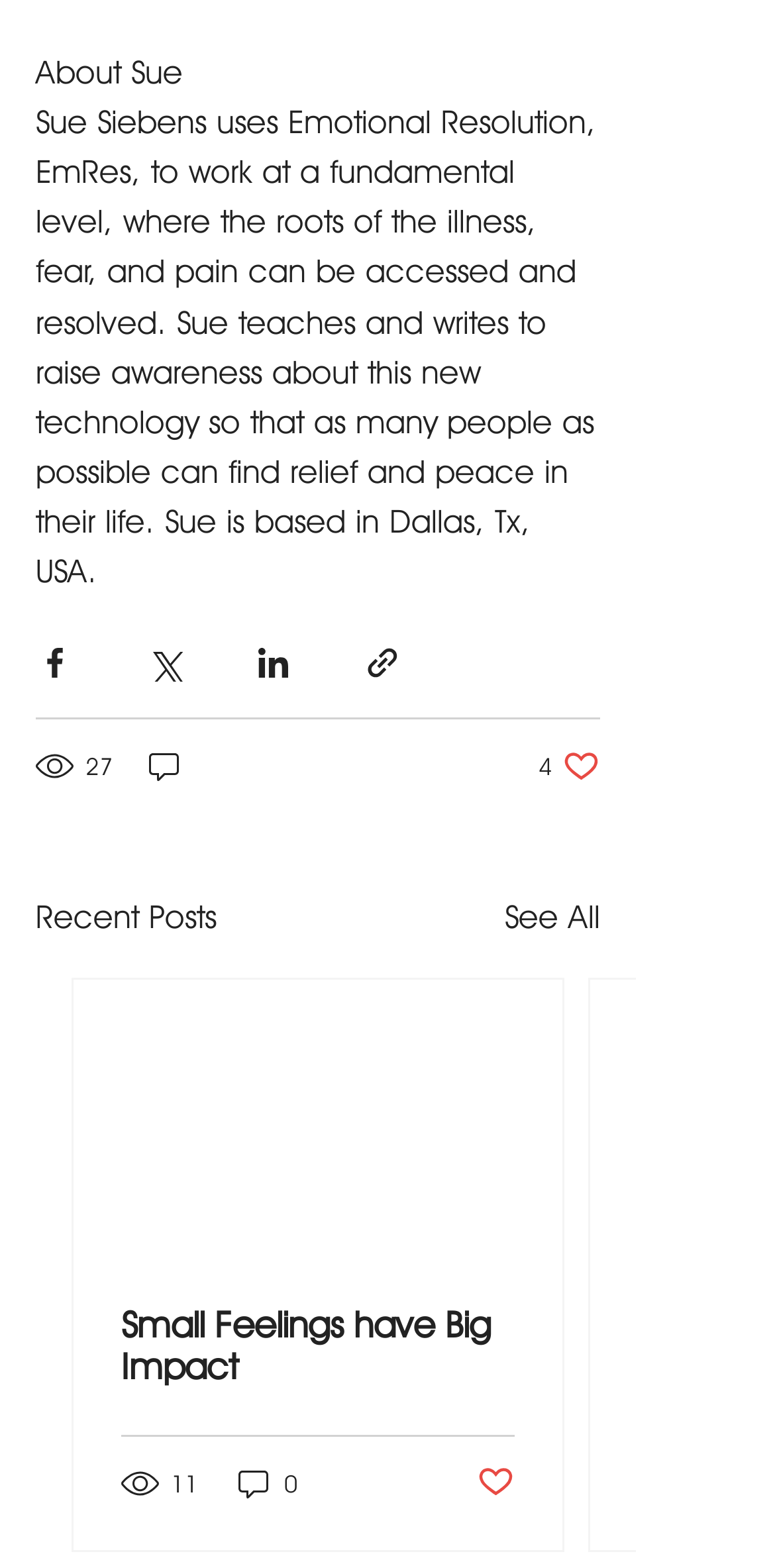Can you identify the bounding box coordinates of the clickable region needed to carry out this instruction: 'View recent posts'? The coordinates should be four float numbers within the range of 0 to 1, stated as [left, top, right, bottom].

[0.046, 0.571, 0.279, 0.601]